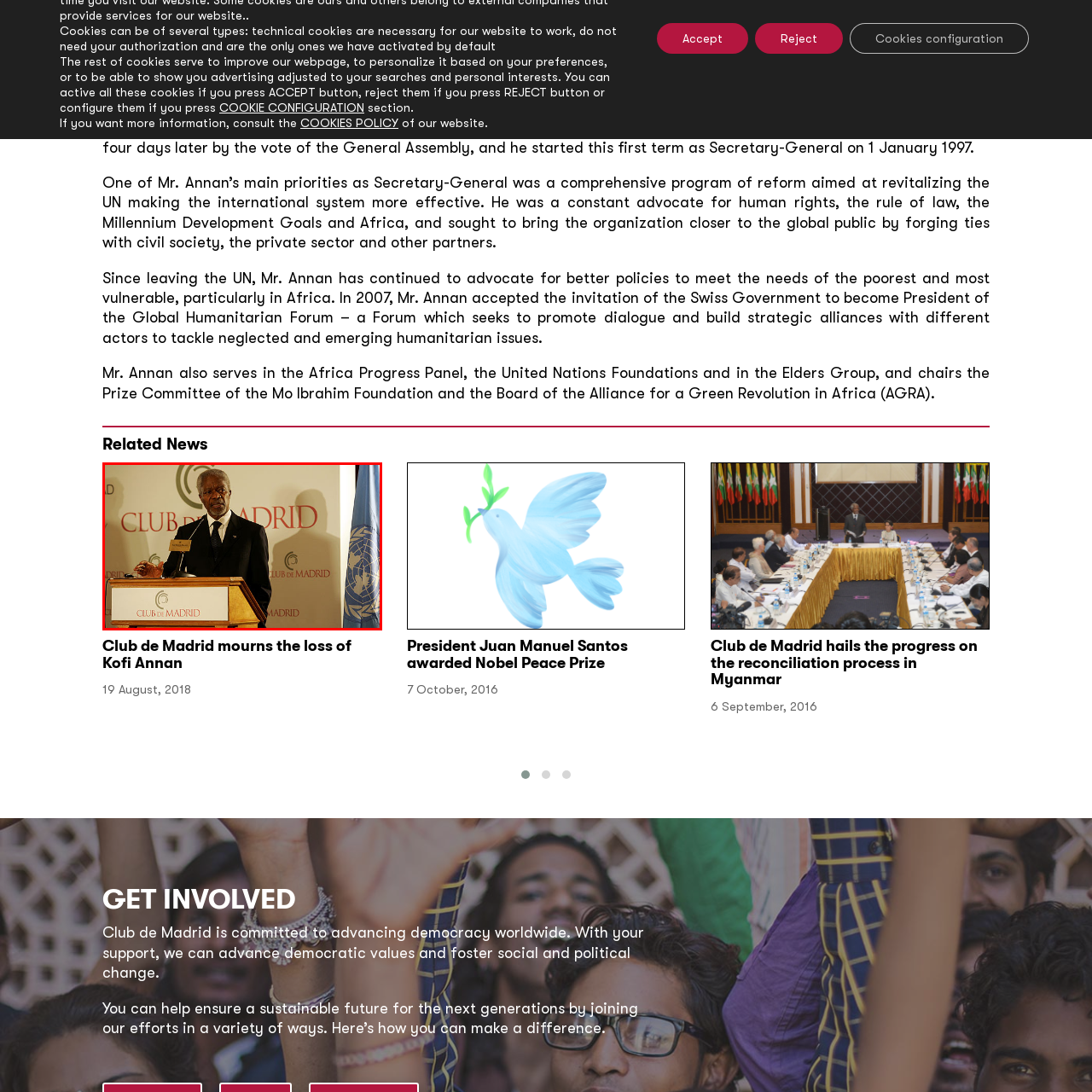Identify the subject within the red bounding box and respond to the following question in a single word or phrase:
What flag is visible to the right of Kofi Annan?

United Nations flag